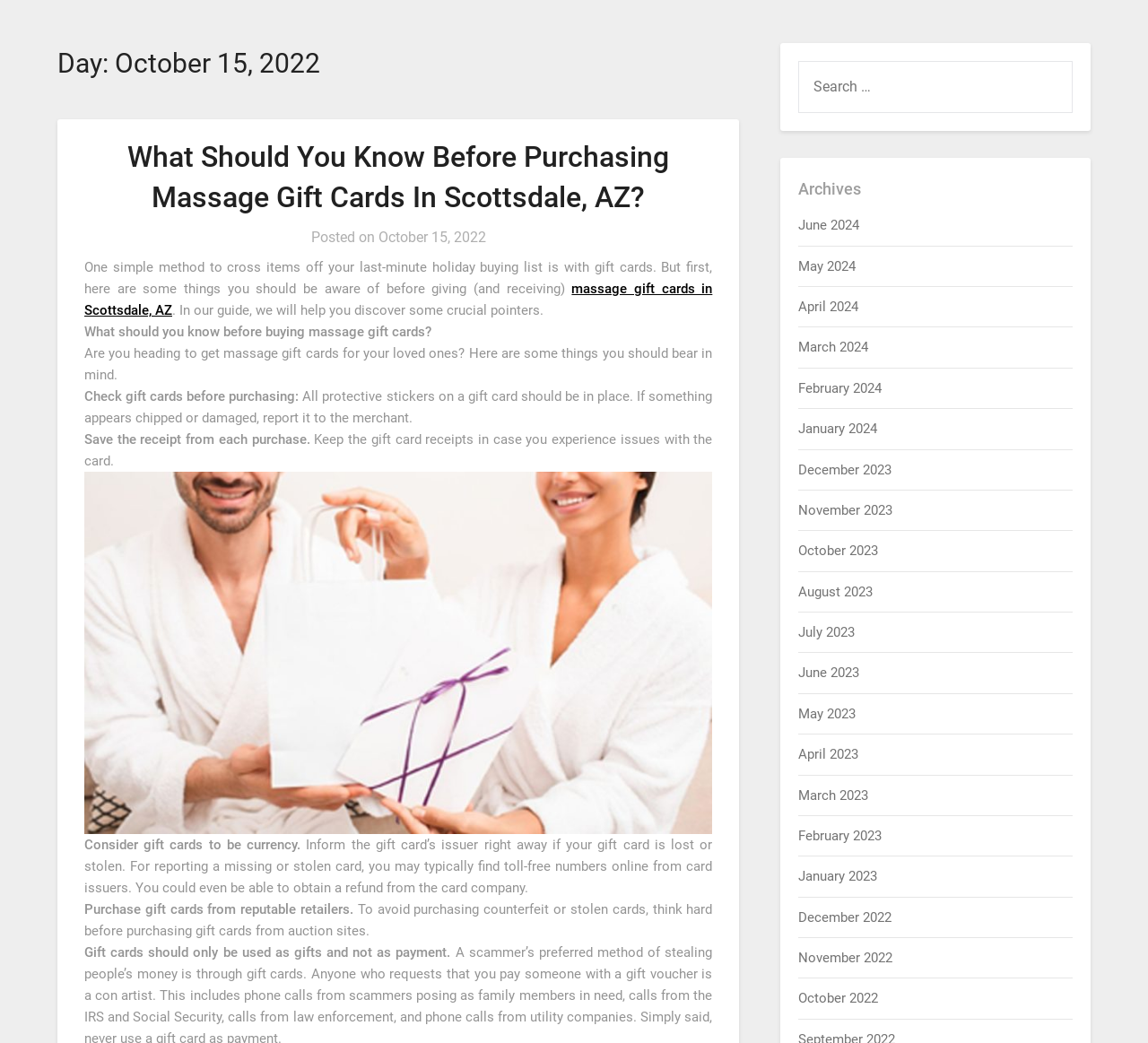What is the purpose of the search box?
Based on the image, answer the question with as much detail as possible.

The search box is located in the top right corner of the webpage, and it allows users to search for specific posts or topics. This can be inferred from the label 'SEARCH FOR:' next to the search box.